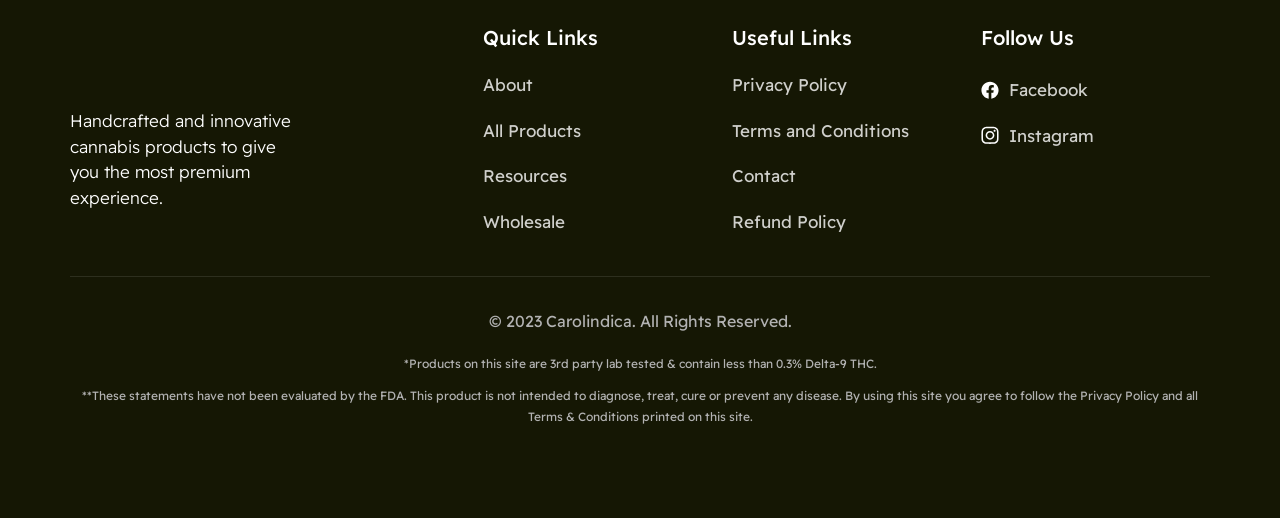Could you find the bounding box coordinates of the clickable area to complete this instruction: "Contact Us"?

[0.556, 0.296, 0.751, 0.383]